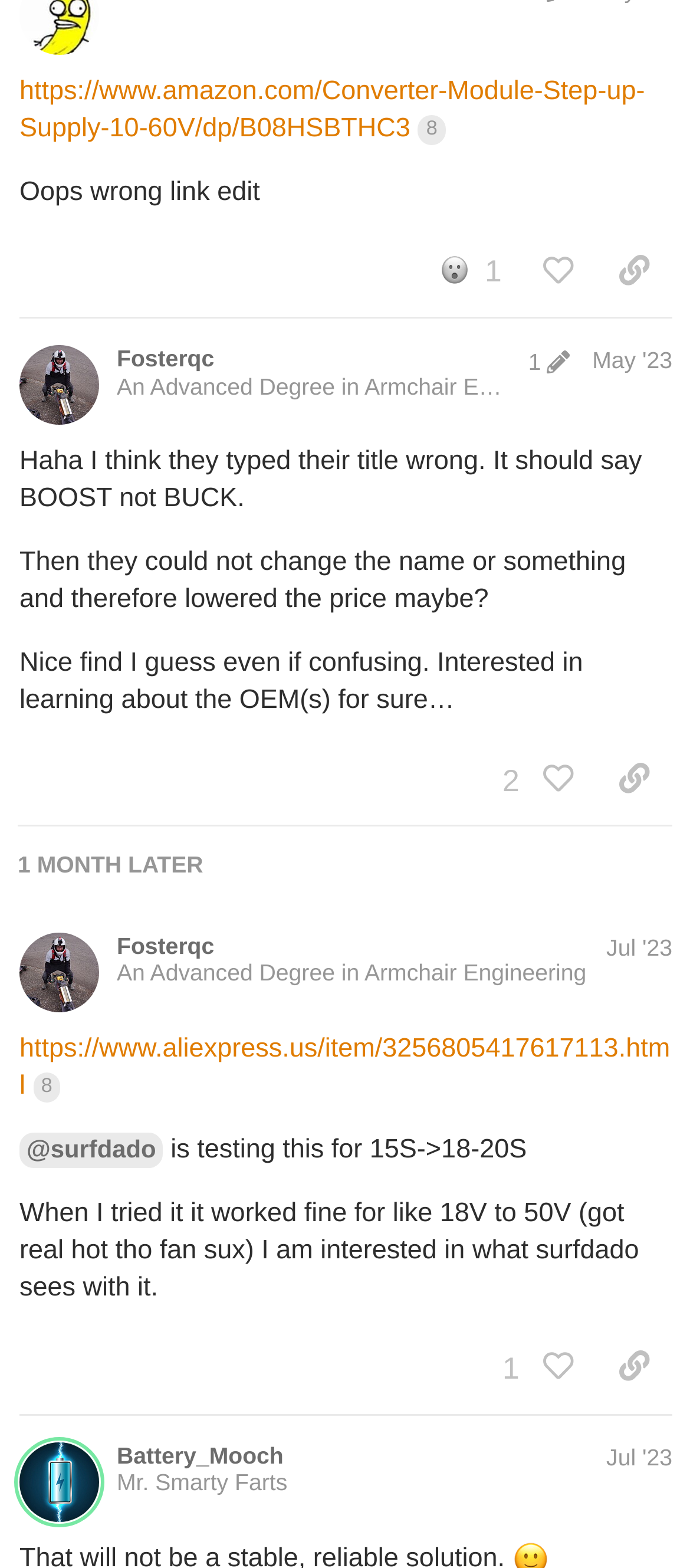Based on the element description: "Jul '23", identify the UI element and provide its bounding box coordinates. Use four float numbers between 0 and 1, [left, top, right, bottom].

[0.879, 0.596, 0.974, 0.613]